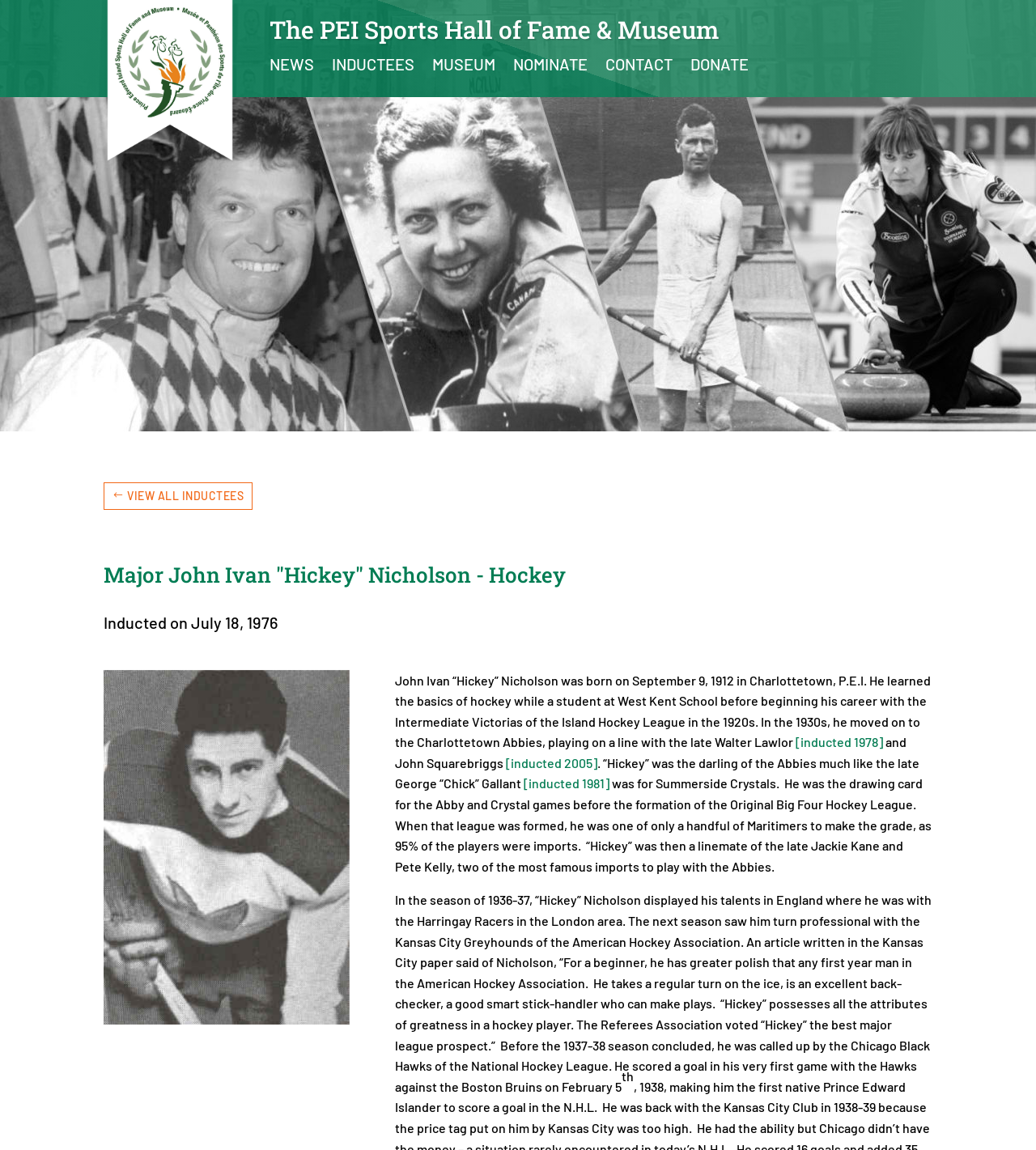Provide the bounding box coordinates of the HTML element described by the text: "DONATE". The coordinates should be in the format [left, top, right, bottom] with values between 0 and 1.

[0.666, 0.051, 0.722, 0.066]